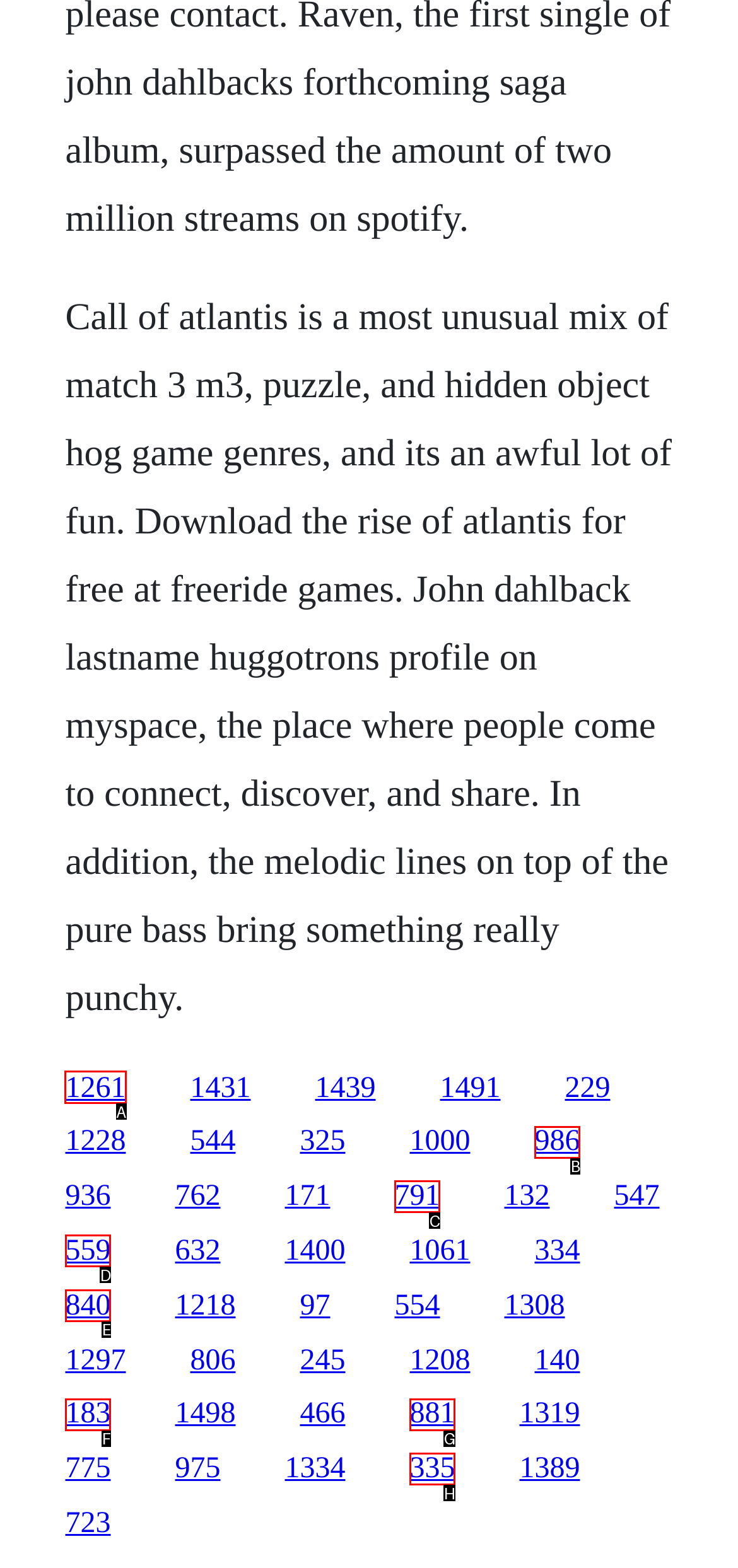Determine the appropriate lettered choice for the task: Browse the link to 1261. Reply with the correct letter.

A